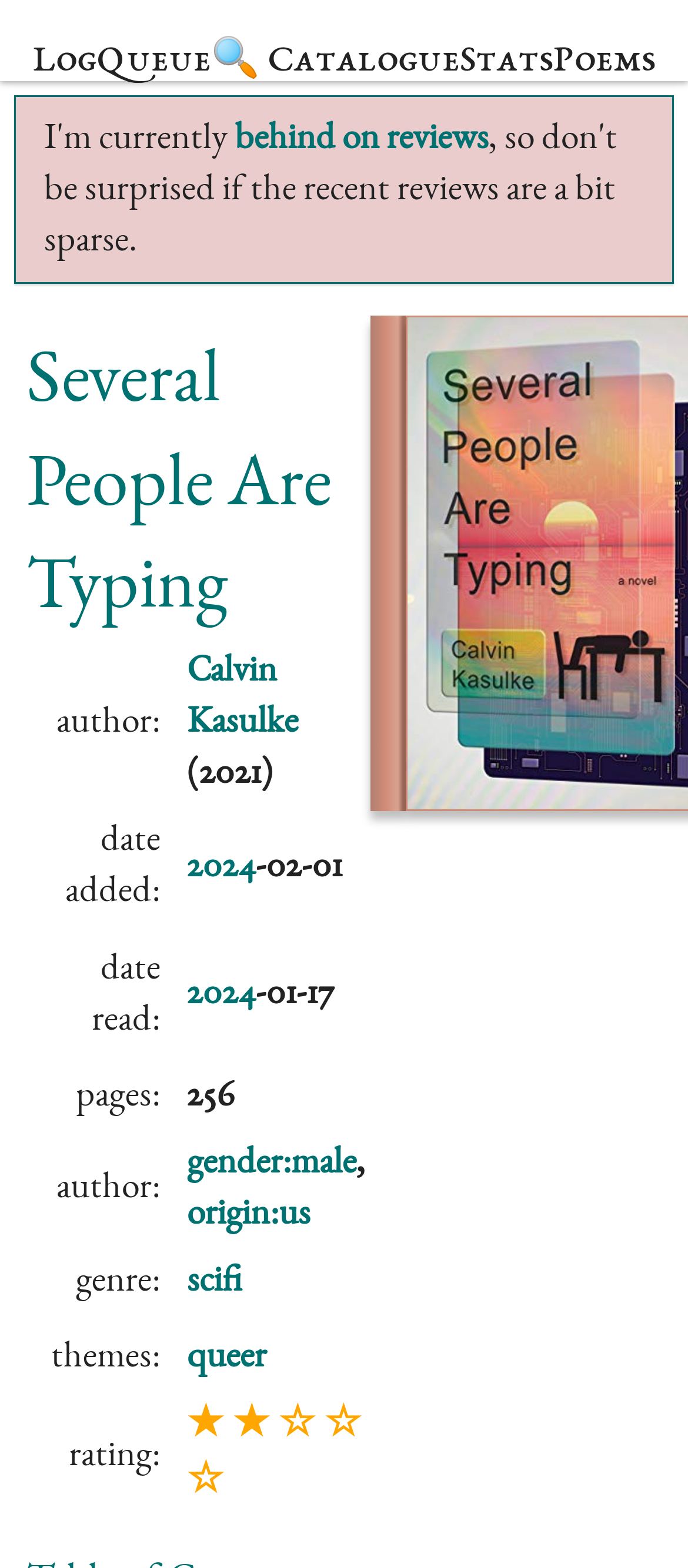What is the rating of the book?
By examining the image, provide a one-word or phrase answer.

★ ★ ☆ ☆ ☆